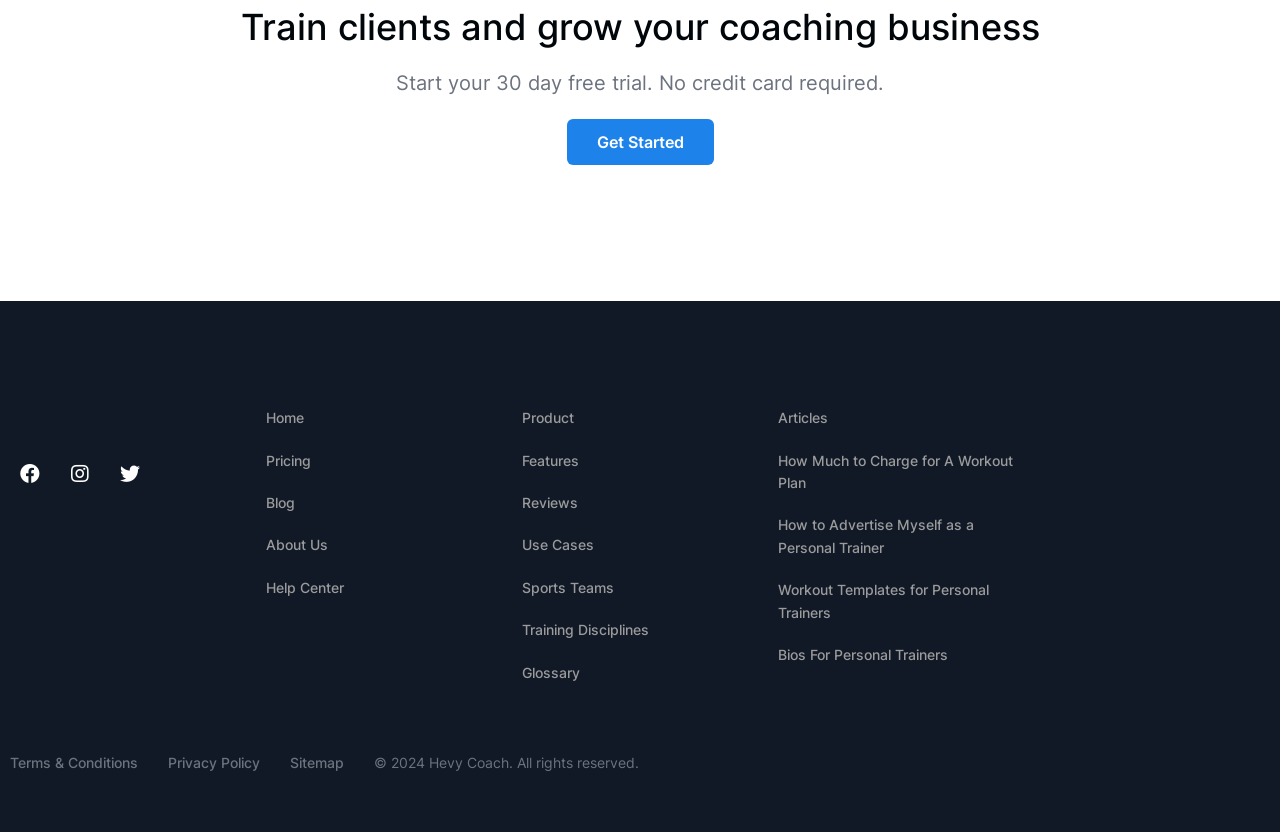Provide the bounding box coordinates of the section that needs to be clicked to accomplish the following instruction: "Visit the Facebook page."

[0.008, 0.546, 0.039, 0.594]